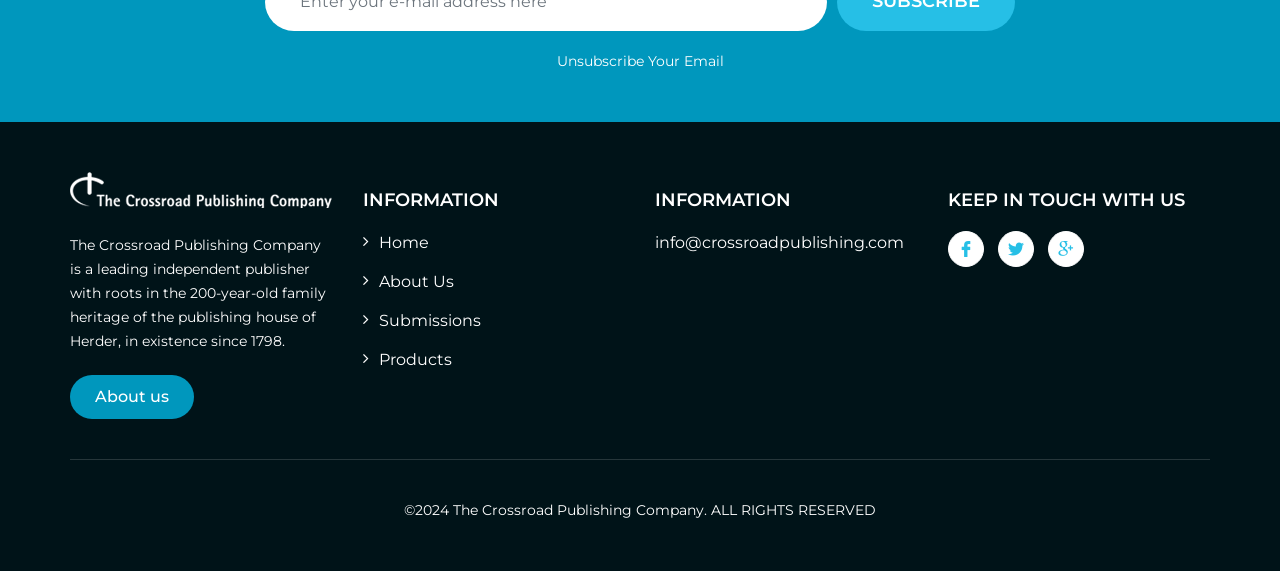Identify the bounding box coordinates of the clickable section necessary to follow the following instruction: "Follow us on Facebook". The coordinates should be presented as four float numbers from 0 to 1, i.e., [left, top, right, bottom].

[0.74, 0.405, 0.768, 0.468]